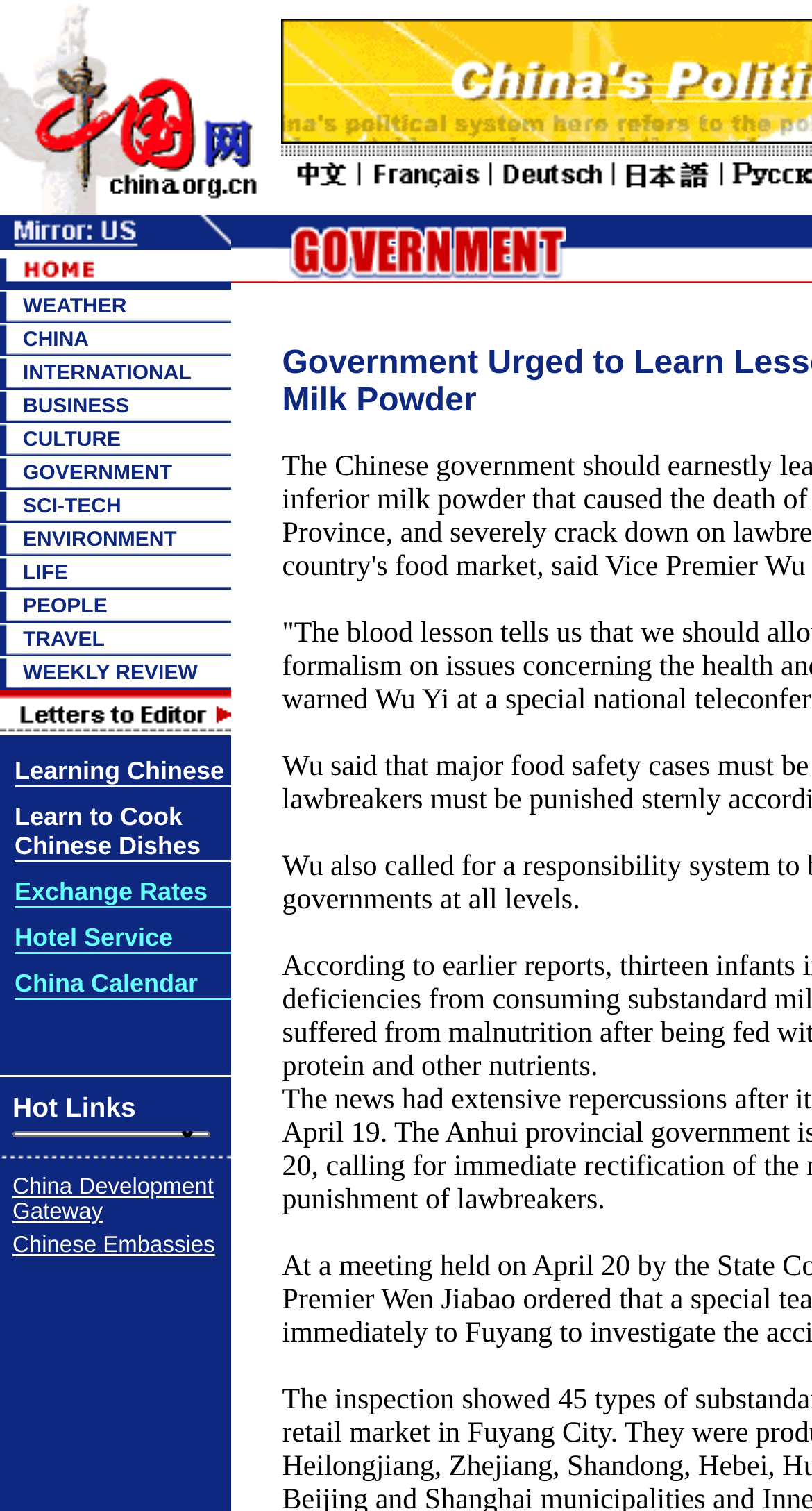Pinpoint the bounding box coordinates for the area that should be clicked to perform the following instruction: "Click the PEOPLE link".

[0.028, 0.394, 0.132, 0.409]